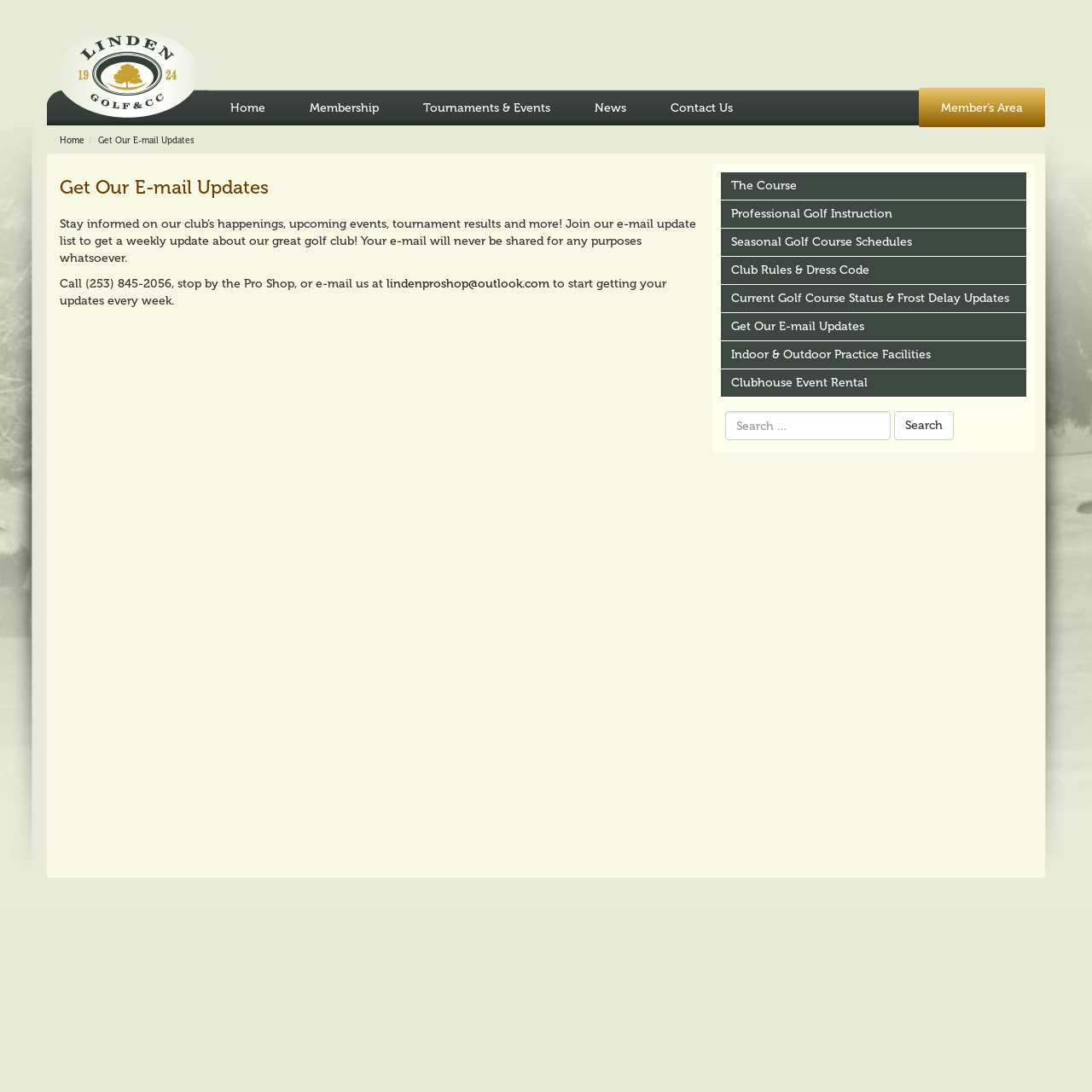What is the function of the search box?
Based on the content of the image, thoroughly explain and answer the question.

The search box, located in the complementary section of the webpage, allows users to search for specific content on the website, as indicated by the StaticText element with the text 'Search for:' and the searchbox element.